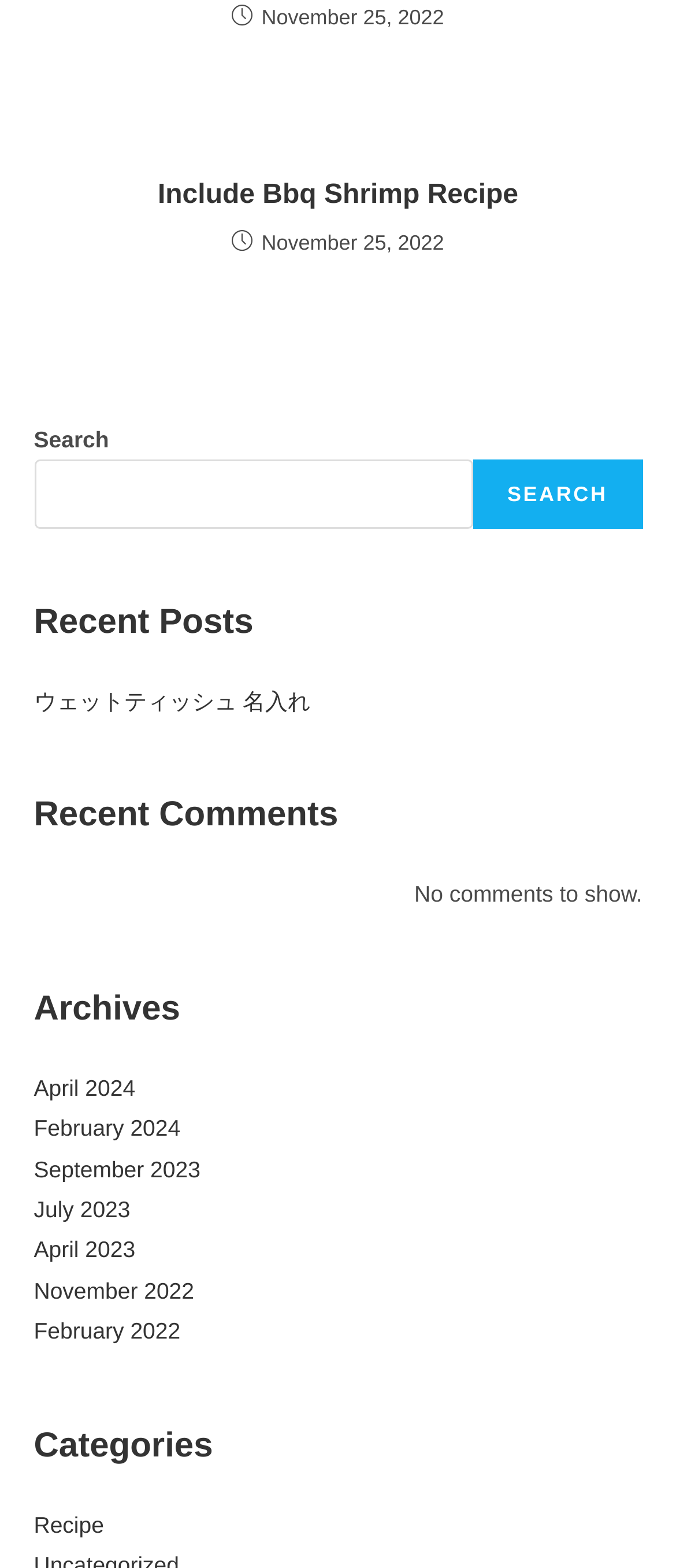Please identify the bounding box coordinates of the clickable region that I should interact with to perform the following instruction: "Check recent comments". The coordinates should be expressed as four float numbers between 0 and 1, i.e., [left, top, right, bottom].

[0.05, 0.505, 0.95, 0.536]